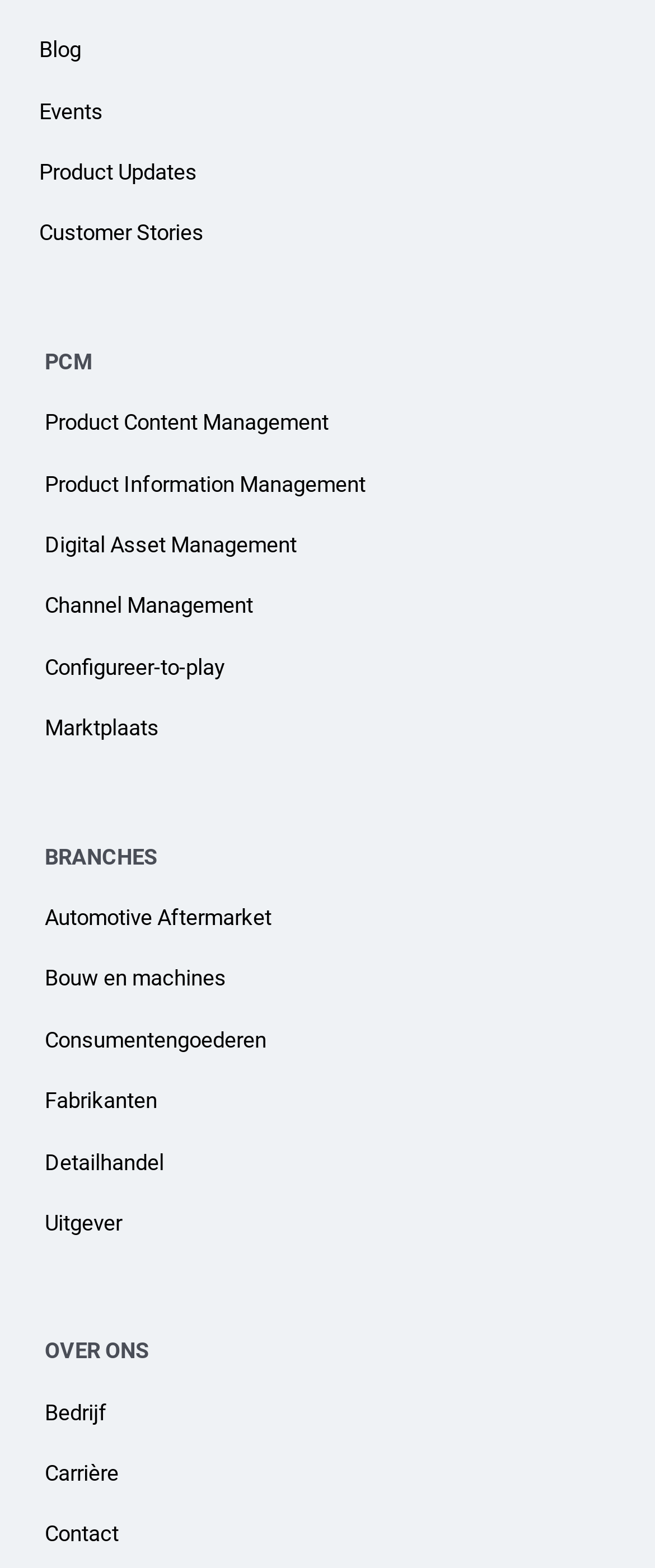Specify the bounding box coordinates of the area that needs to be clicked to achieve the following instruction: "go to blog".

[0.06, 0.024, 0.124, 0.04]